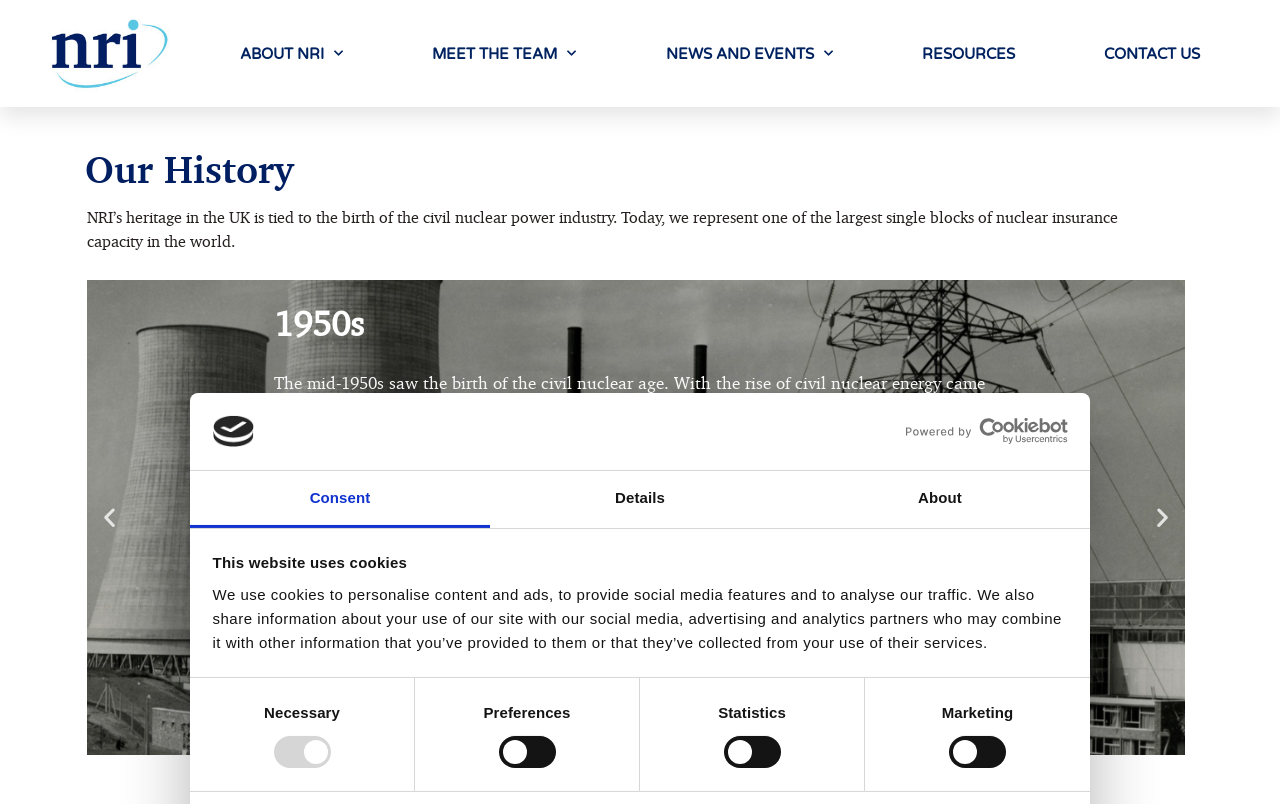Given the element description: "About NRI", predict the bounding box coordinates of the UI element it refers to, using four float numbers between 0 and 1, i.e., [left, top, right, bottom].

[0.172, 0.011, 0.283, 0.123]